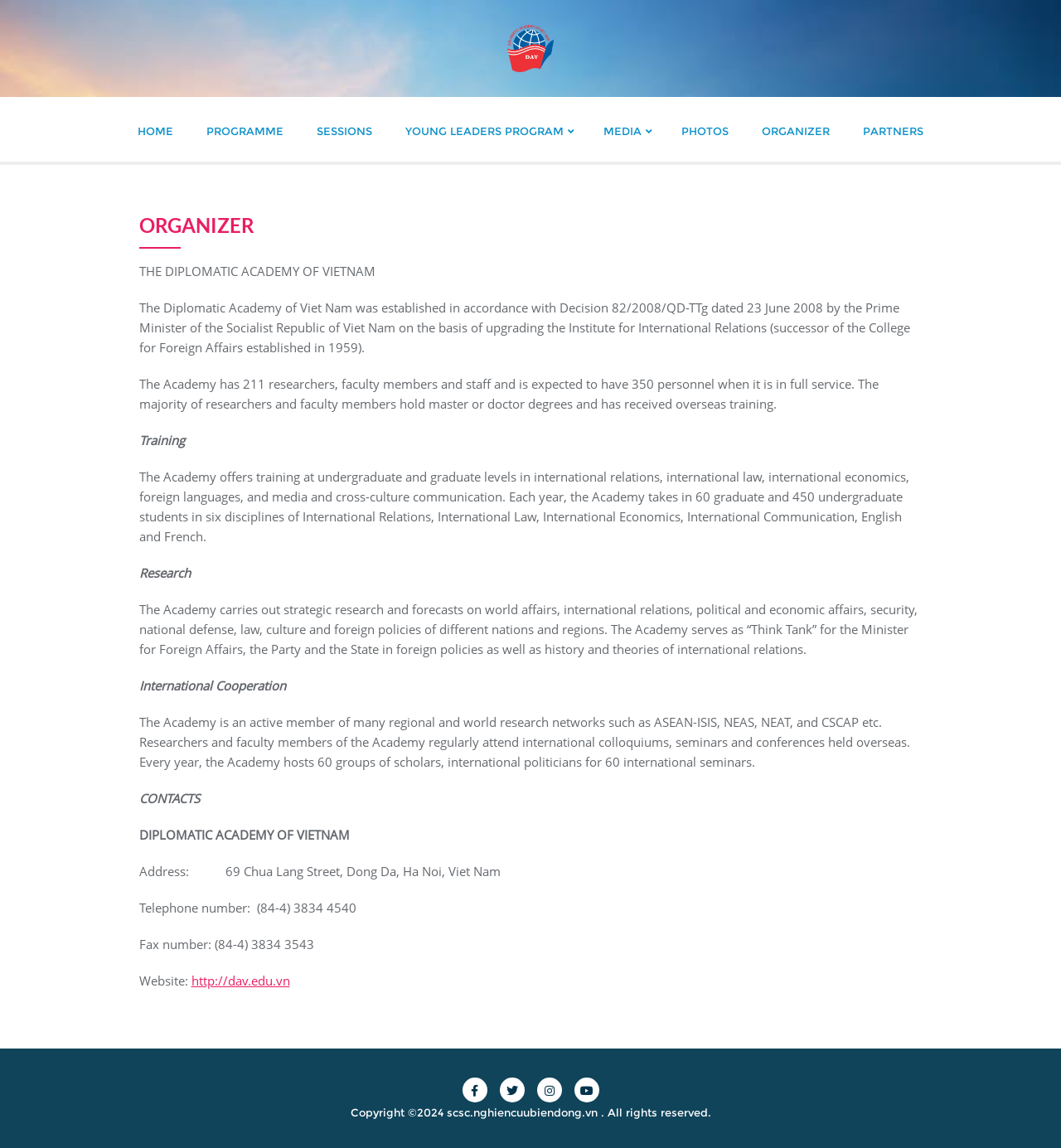Determine the bounding box coordinates of the area to click in order to meet this instruction: "Click the ORGANIZER link".

[0.702, 0.085, 0.798, 0.141]